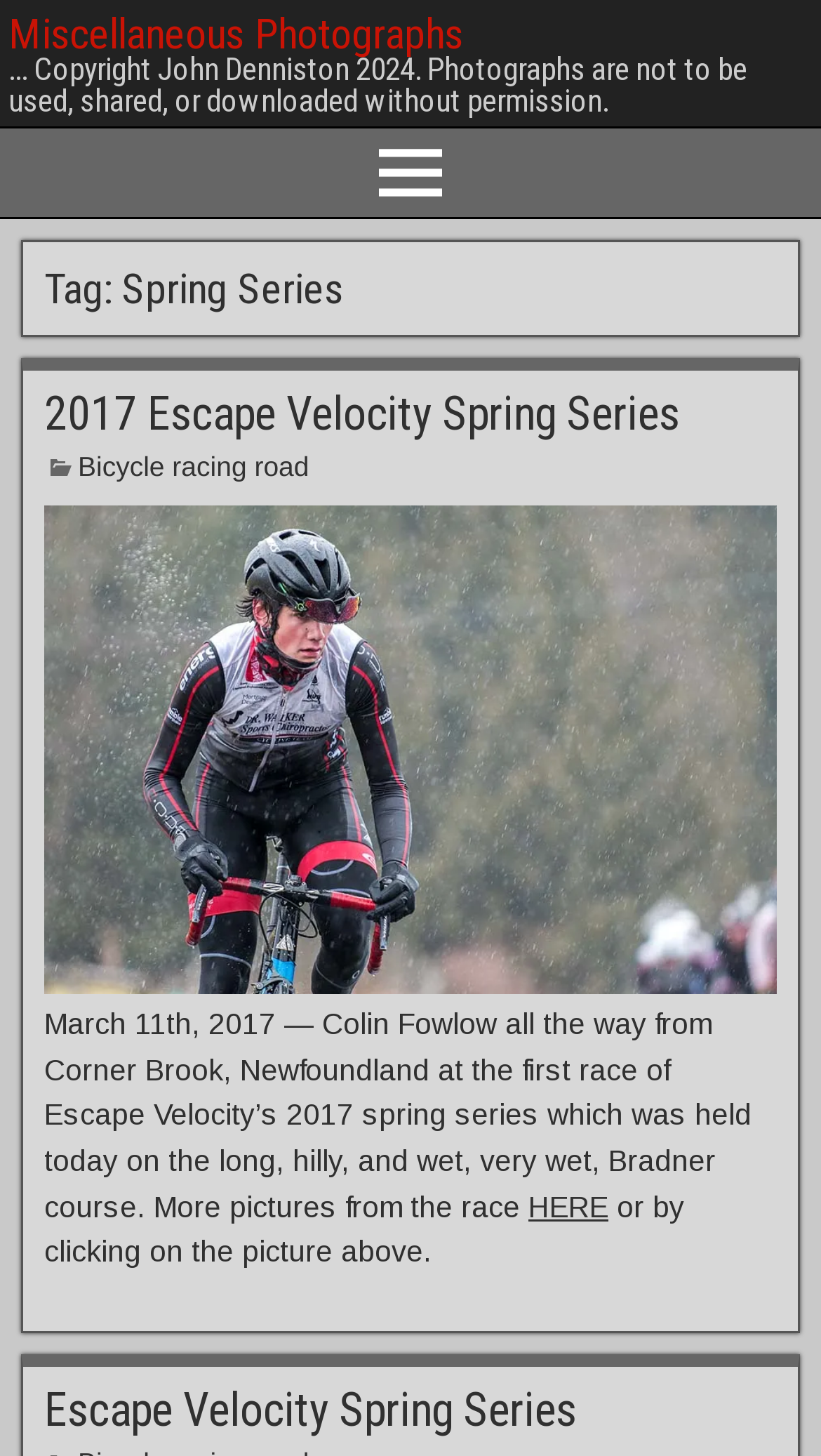Provide a short answer to the following question with just one word or phrase: What is the date of the first race of Escape Velocity’s 2017 spring series?

March 11th, 2017